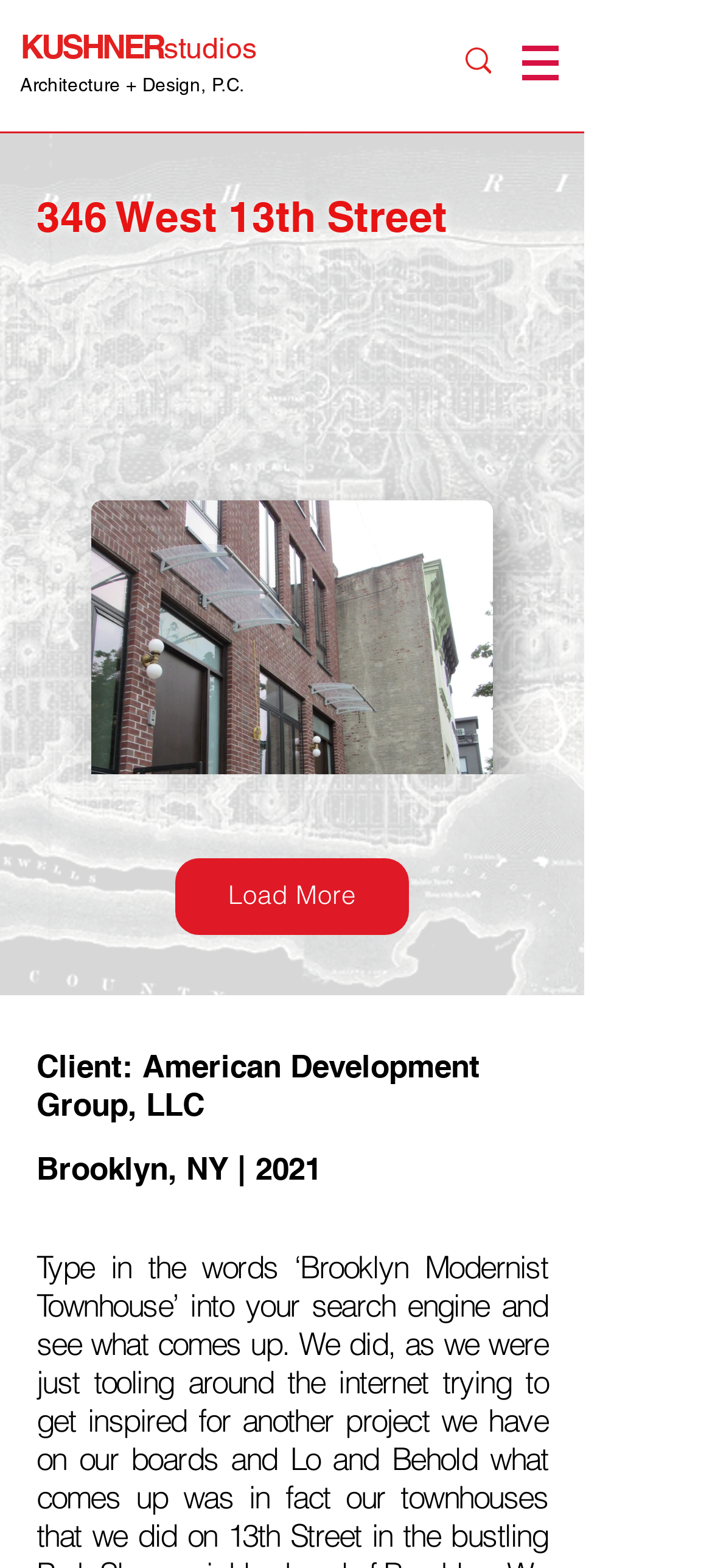What is the address of the project?
Answer the question with as much detail as you can, using the image as a reference.

I found the answer by looking at the heading element with the text '346 West 13th Street' which is located at the top of the webpage, indicating that it is the address of the project.